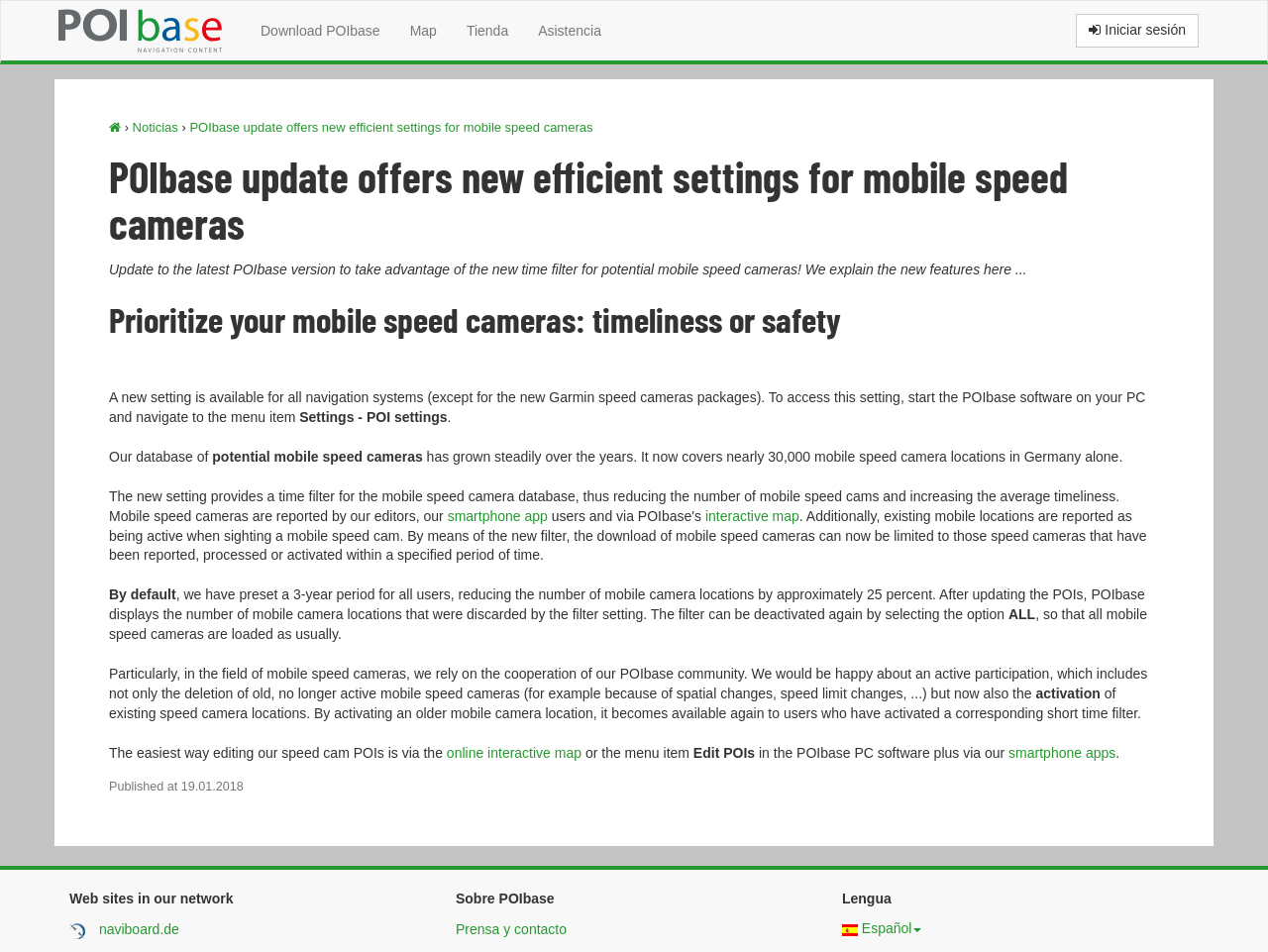Indicate the bounding box coordinates of the clickable region to achieve the following instruction: "Log in."

[0.849, 0.015, 0.945, 0.05]